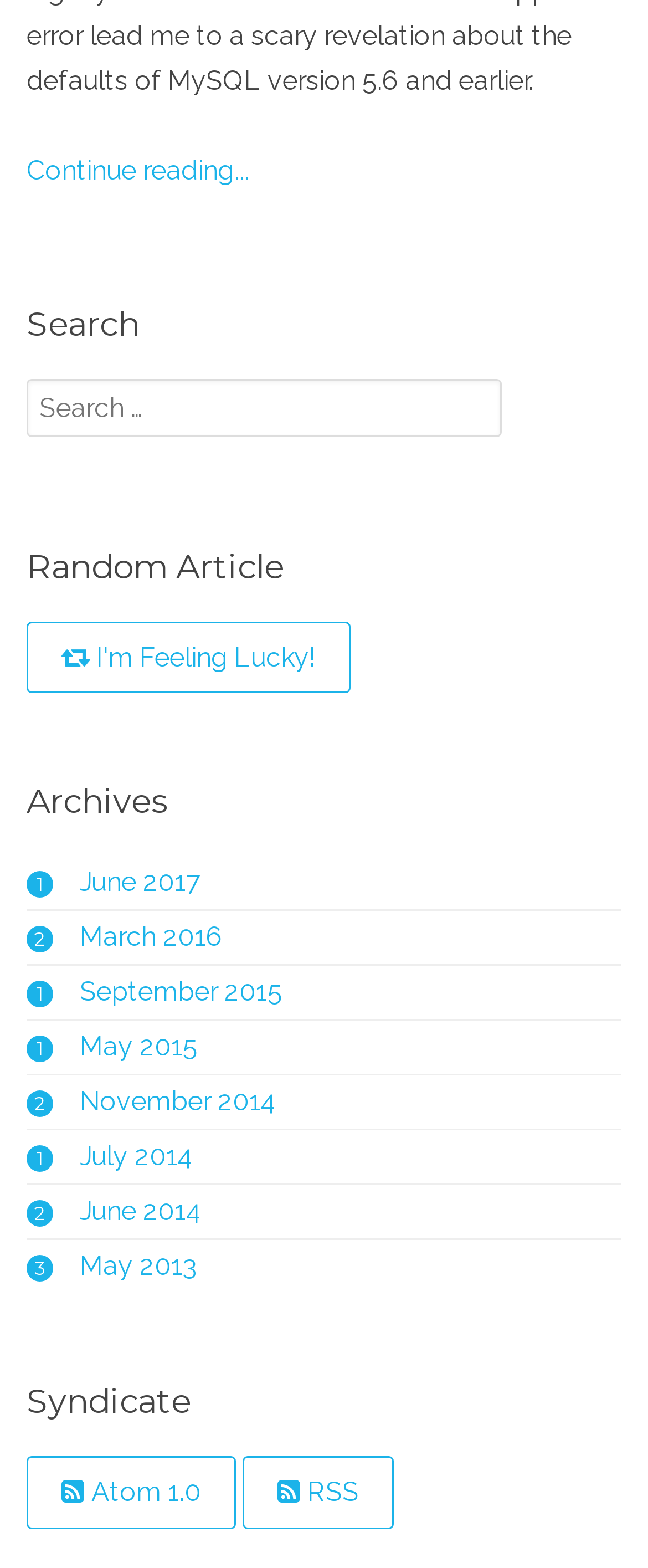Bounding box coordinates are given in the format (top-left x, top-left y, bottom-right x, bottom-right y). All values should be floating point numbers between 0 and 1. Provide the bounding box coordinate for the UI element described as: Atom 1.0

[0.041, 0.929, 0.364, 0.975]